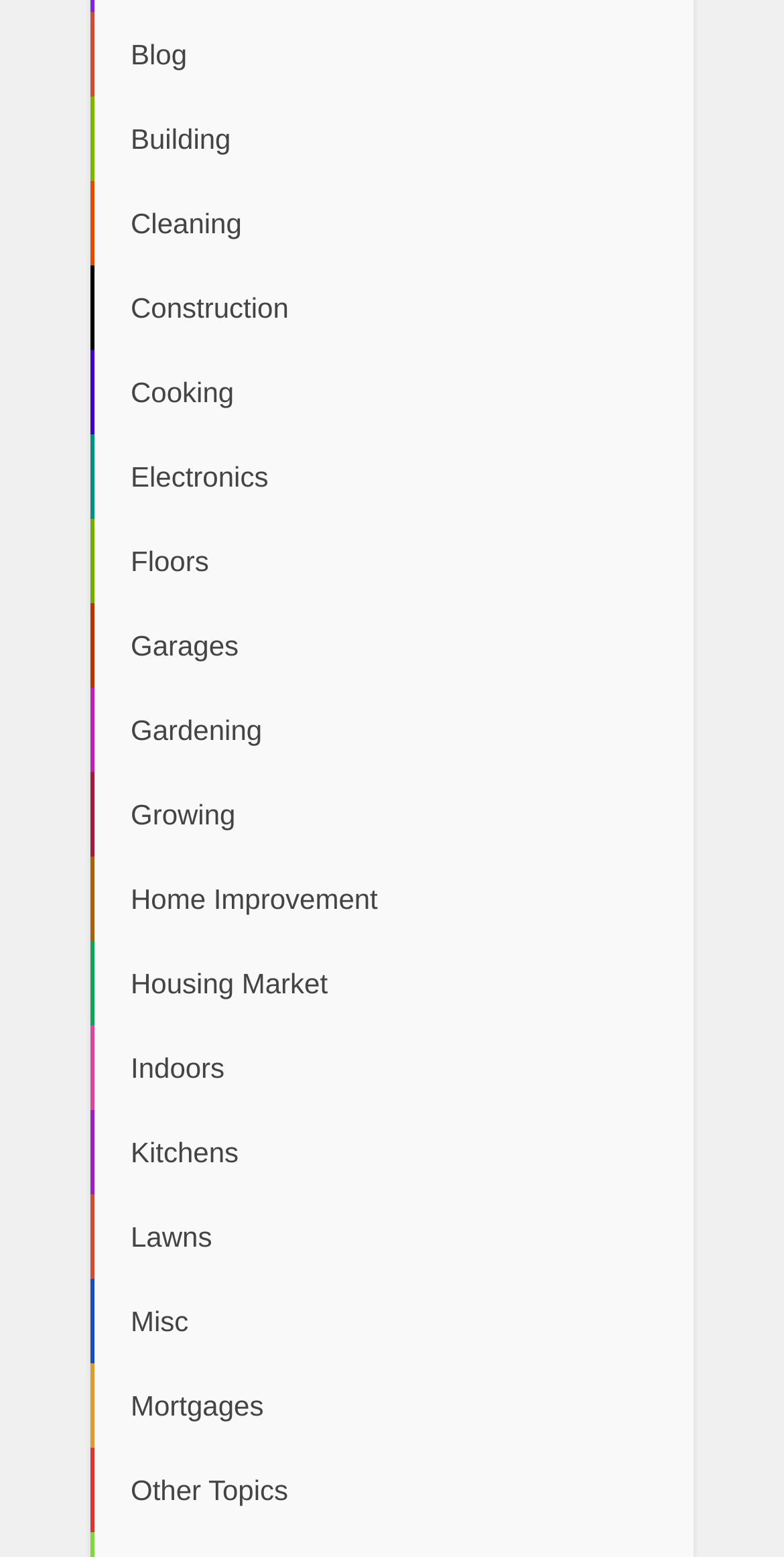Determine the coordinates of the bounding box that should be clicked to complete the instruction: "visit the 'Home Improvement' page". The coordinates should be represented by four float numbers between 0 and 1: [left, top, right, bottom].

[0.115, 0.55, 0.885, 0.604]